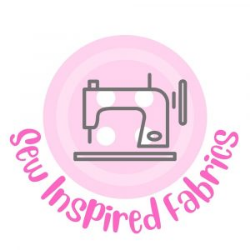Elaborate on the image with a comprehensive description.

The image features the logo of "Sew Inspired Fabrics," centered within a vibrant pink circular background. The design showcases a stylized sewing machine in the center, adorned with dots, emphasizing the theme of creativity and fabric crafting. The name "Sew Inspired Fabrics" is prominently displayed in playful, pink lettering that curves along the bottom of the circle, conveying a welcoming and artistic vibe. This logo embodies the essence of a fabric-focused business, inviting customers to explore their passion for sewing and textiles.